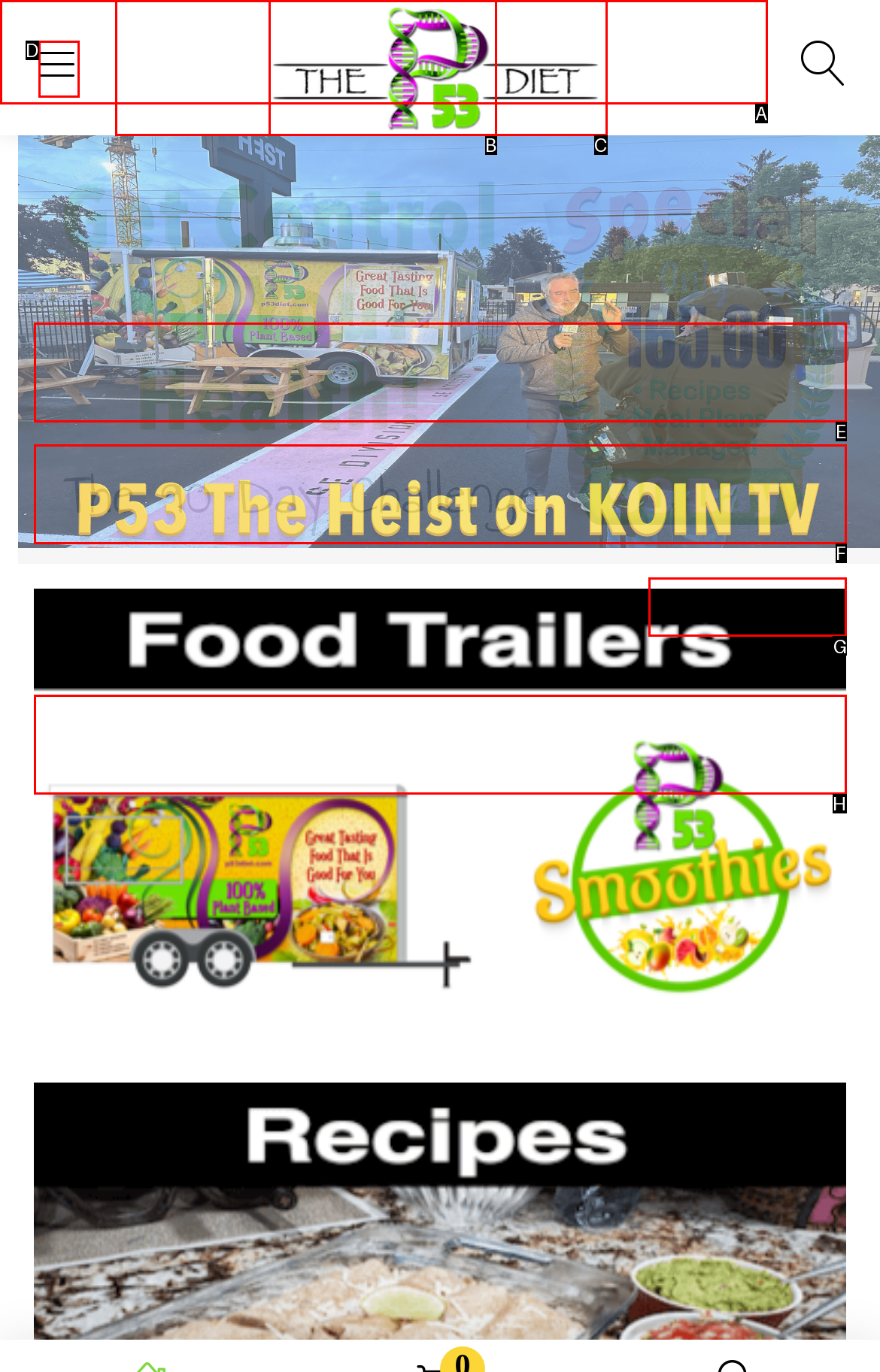Determine the right option to click to perform this task: Click on Lost password?
Answer with the correct letter from the given choices directly.

G